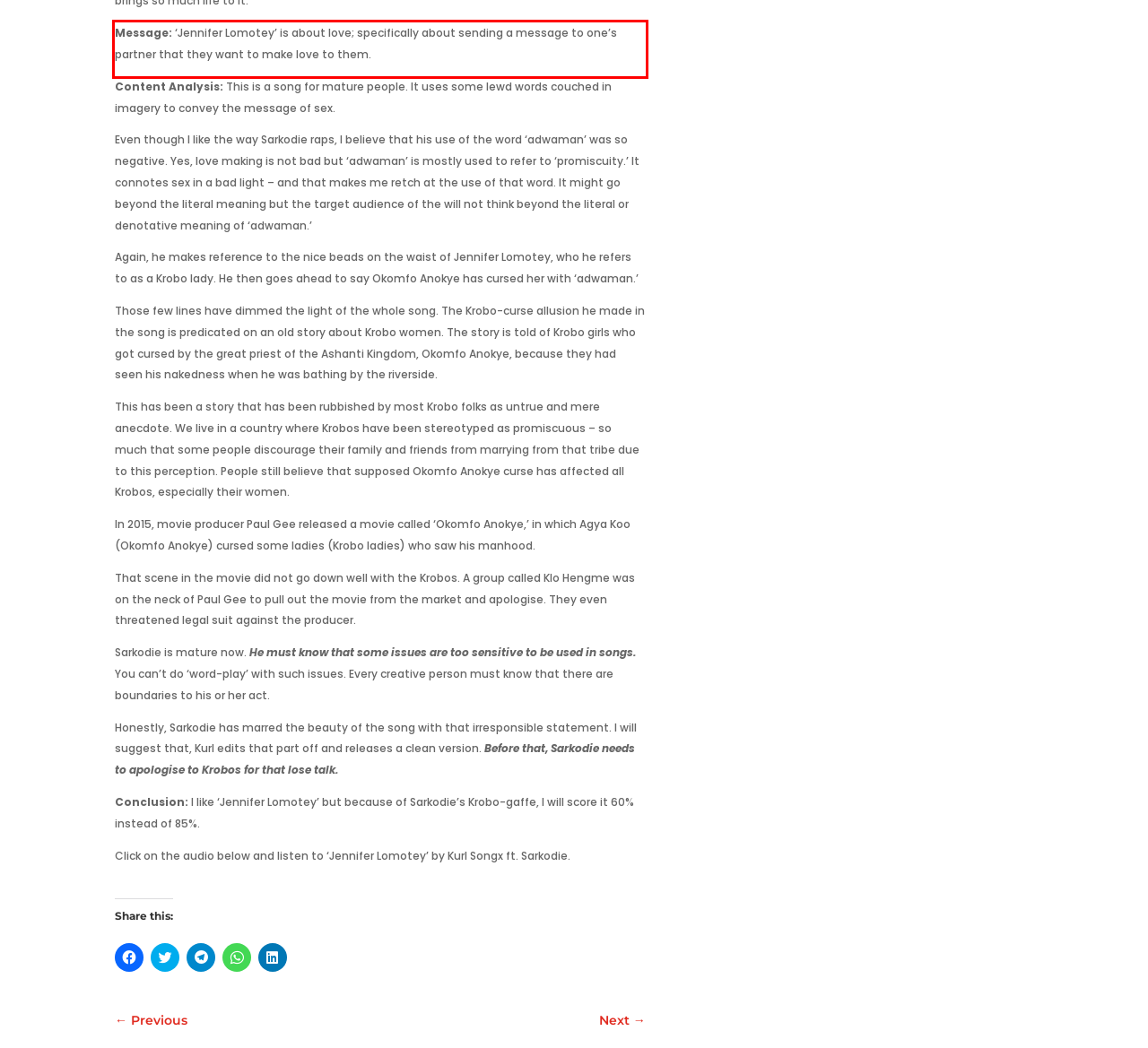Look at the provided screenshot of the webpage and perform OCR on the text within the red bounding box.

Message: ‘Jennifer Lomotey’ is about love; specifically about sending a message to one’s partner that they want to make love to them.